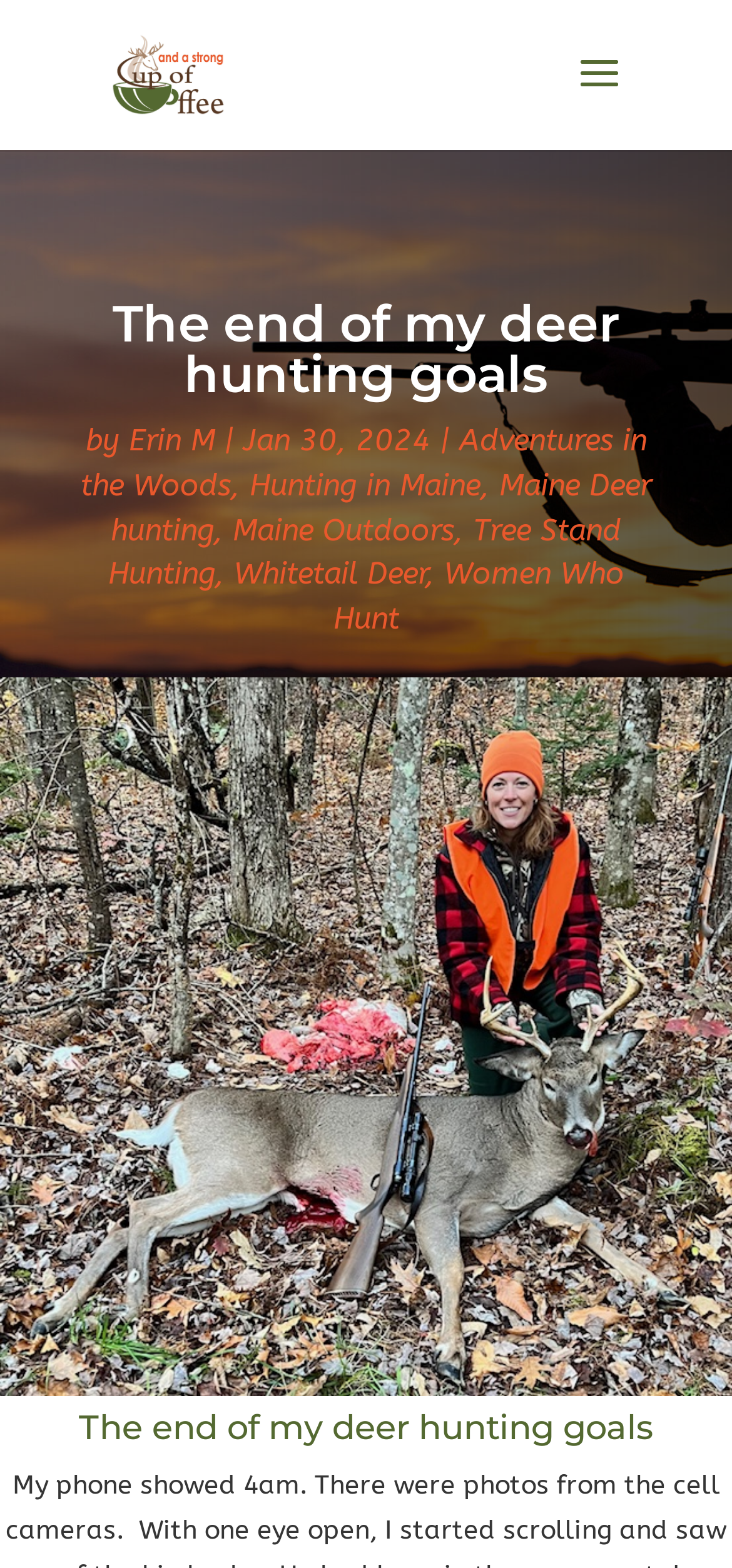Using the image as a reference, answer the following question in as much detail as possible:
How many links are there below the main heading?

Below the main heading 'The end of my deer hunting goals', there are several links. These links are 'Adventures in the Woods', 'Hunting in Maine', 'Maine Deer hunting', 'Maine Outdoors', 'Tree Stand Hunting', 'Whitetail Deer', and 'Women Who Hunt'. Counting these links, there are 7 in total.